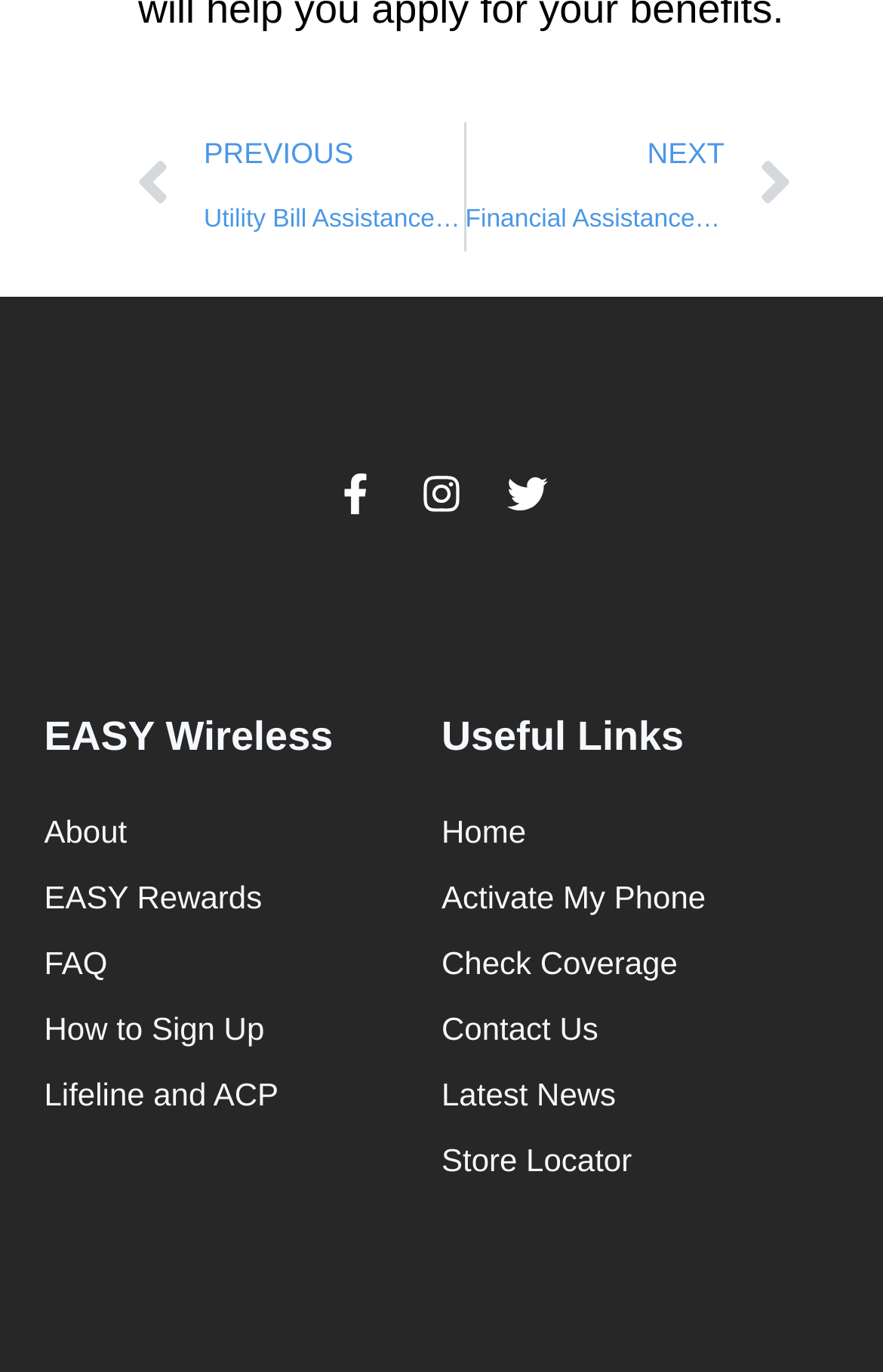Identify the bounding box coordinates of the clickable region to carry out the given instruction: "Check coverage".

[0.5, 0.685, 0.95, 0.719]